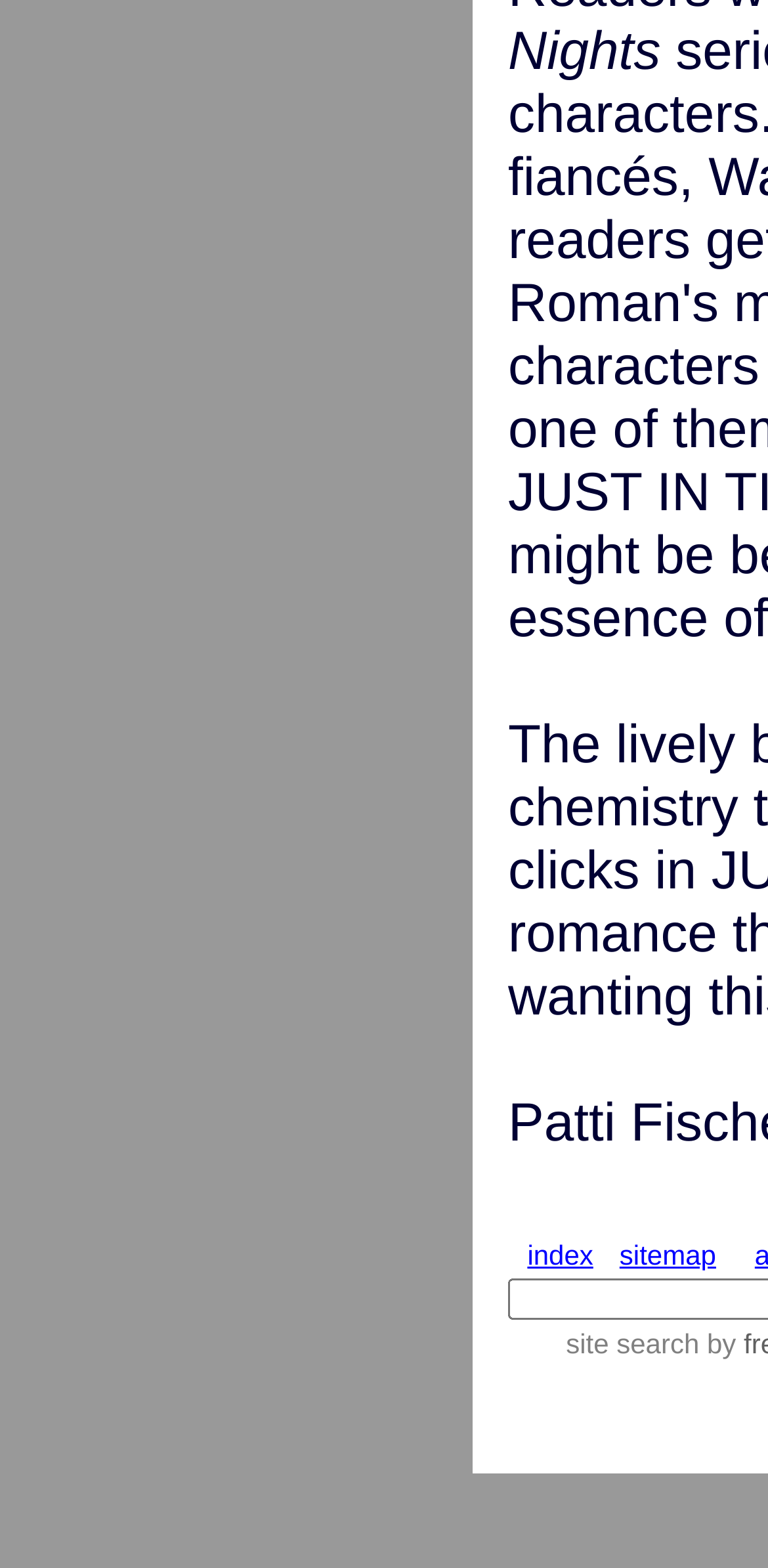Please answer the following question using a single word or phrase: 
What is the purpose of the third table cell?

Unknown